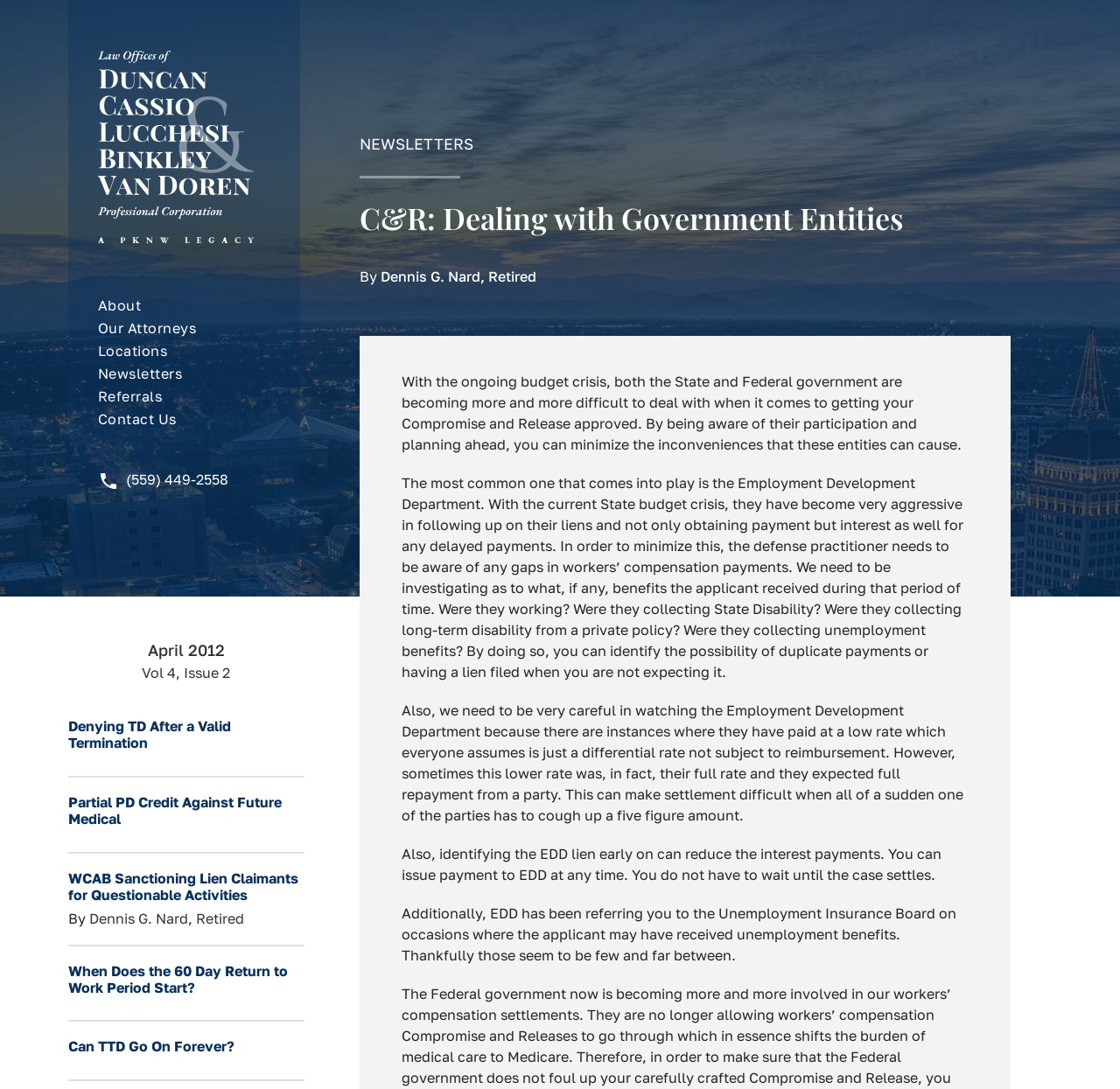Determine the bounding box coordinates of the section I need to click to execute the following instruction: "Click the 'About' link". Provide the coordinates as four float numbers between 0 and 1, i.e., [left, top, right, bottom].

[0.087, 0.273, 0.126, 0.289]